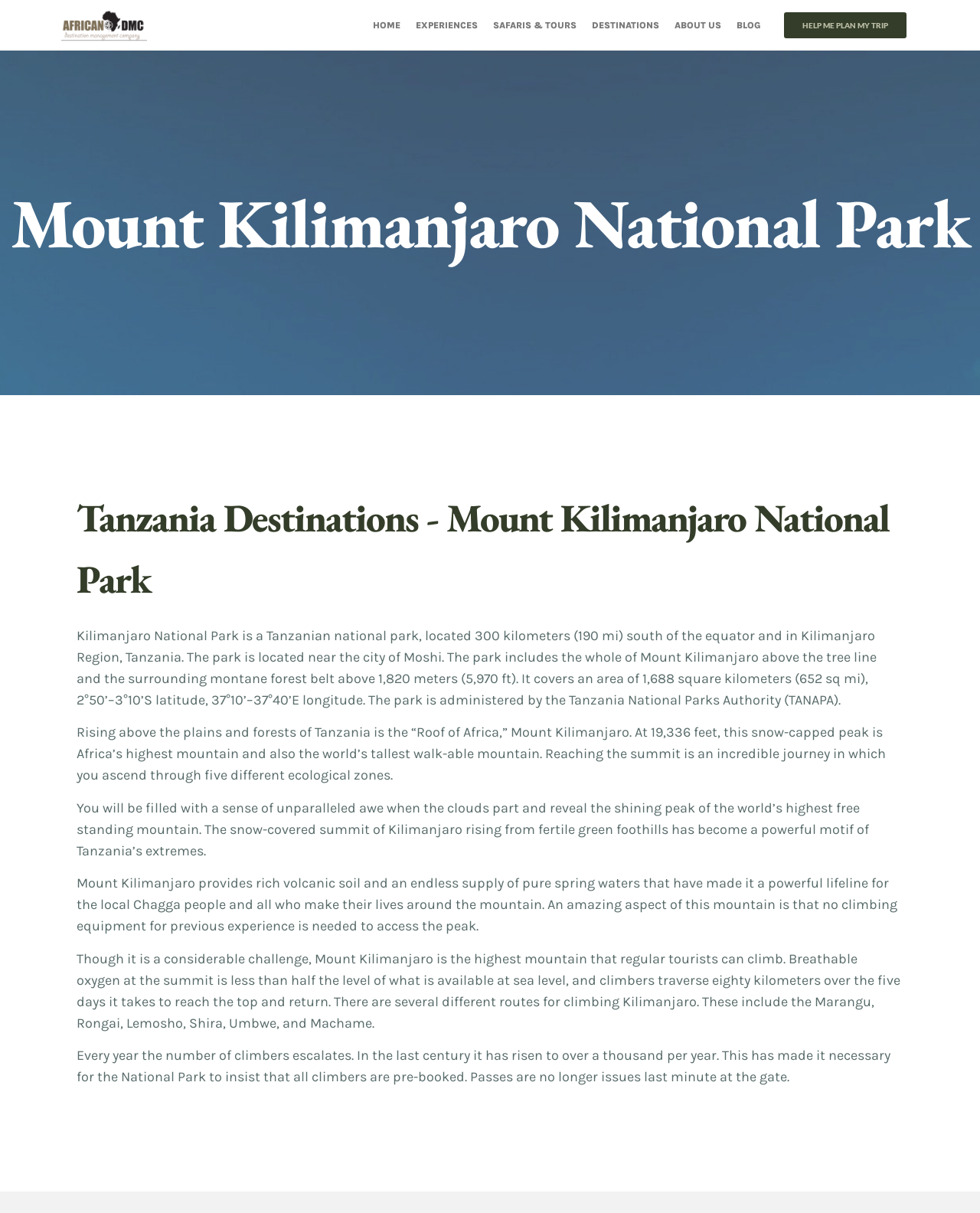Generate a detailed explanation of the webpage's features and information.

The webpage is about Mount Kilimanjaro National Park in Tanzania. At the top, there are seven links: HOME, EXPERIENCES, SAFARIS & TOURS, DESTINATIONS, ABOUT US, BLOG, and HELP ME PLAN MY TRIP, which are evenly spaced and aligned horizontally. 

Below the links, there is a large heading that reads "Mount Kilimanjaro National Park". Underneath this heading, there is a smaller heading that provides more specific information about the park's location. 

The main content of the webpage is divided into five paragraphs of text, which provide detailed information about Mount Kilimanjaro National Park. The text describes the park's location, its features, and its significance. It also provides information about climbing the mountain, including the different routes that can be taken and the challenges involved. 

The text is positioned in the middle of the page, with a significant amount of space above and below it. There are no images on the page.